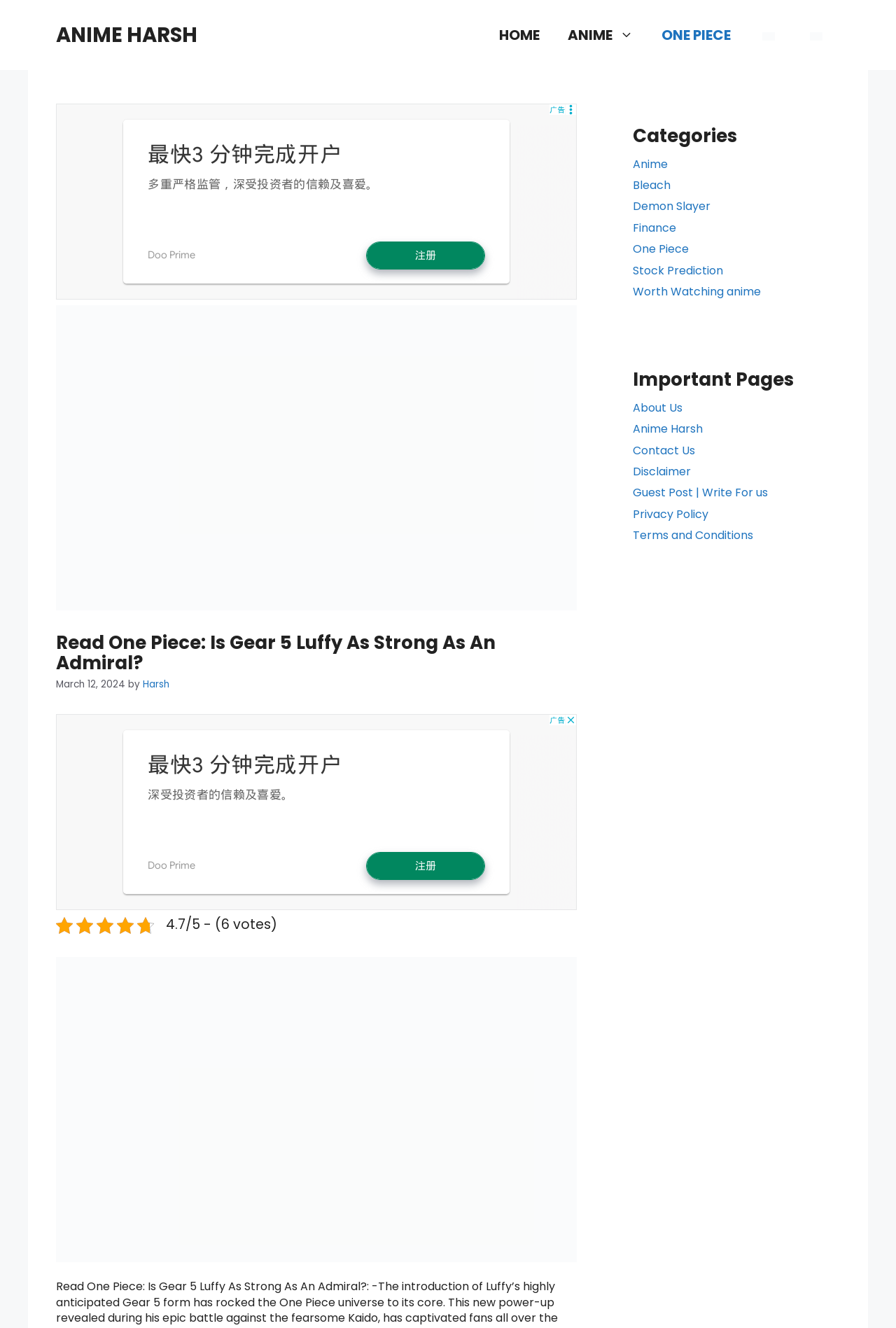Using the image as a reference, answer the following question in as much detail as possible:
What is the name of the website?

The name of the website can be found in the banner section at the top of the webpage, where it says 'ANIME HARSH'.